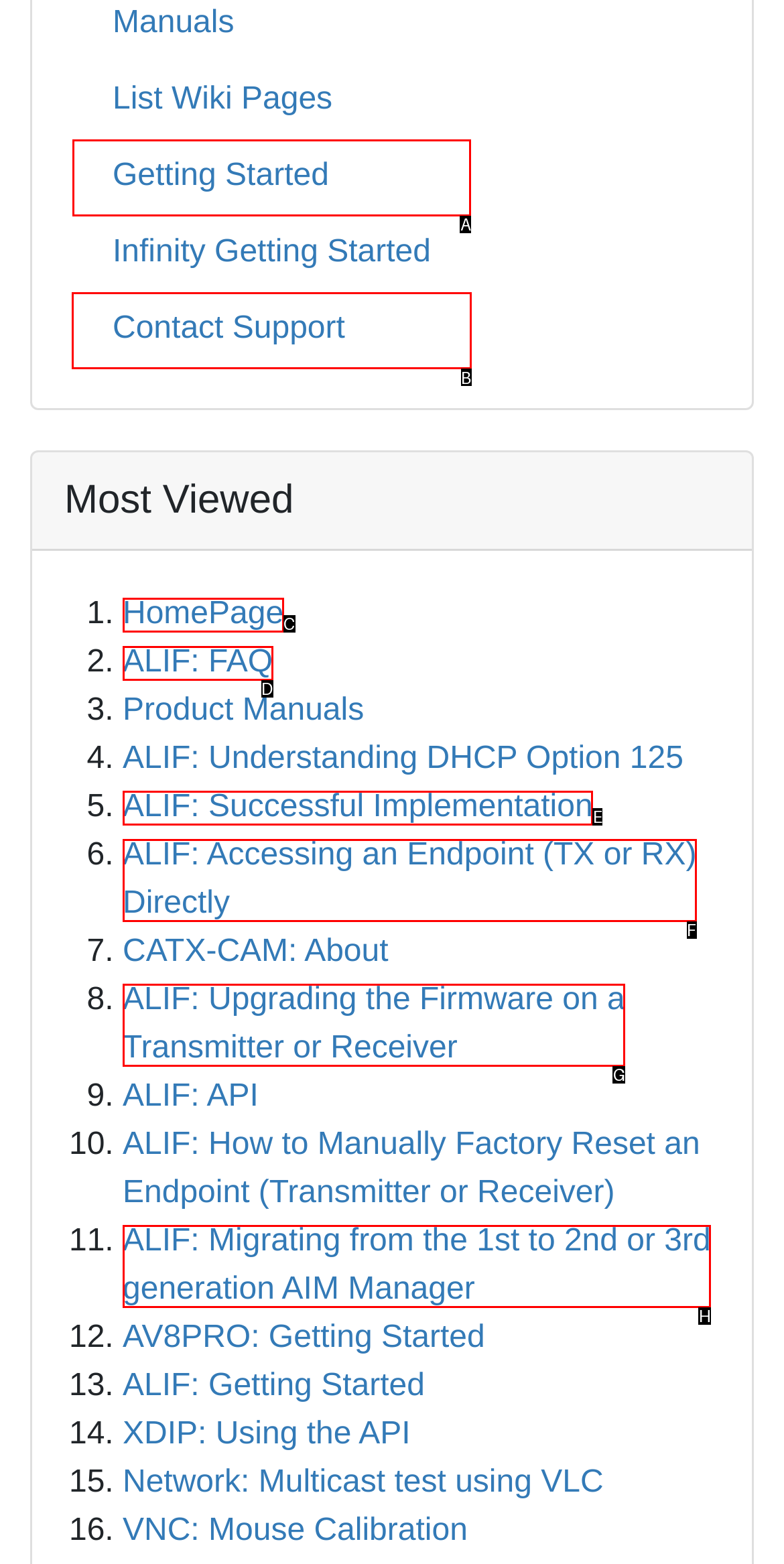Pick the HTML element that should be clicked to execute the task: Contact the support team
Respond with the letter corresponding to the correct choice.

B